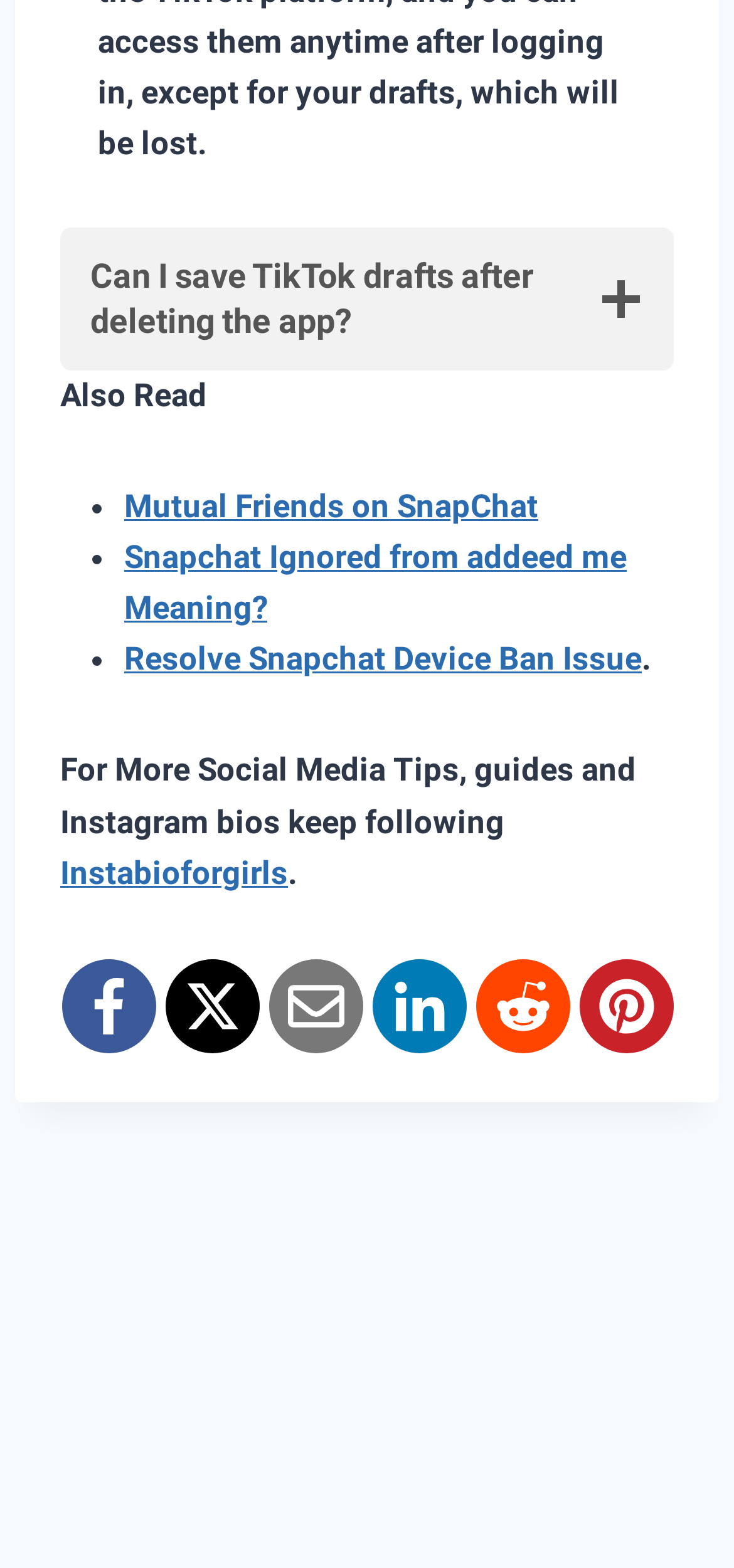Answer the question below using just one word or a short phrase: 
What is the first suggested article?

Mutual Friends on SnapChat